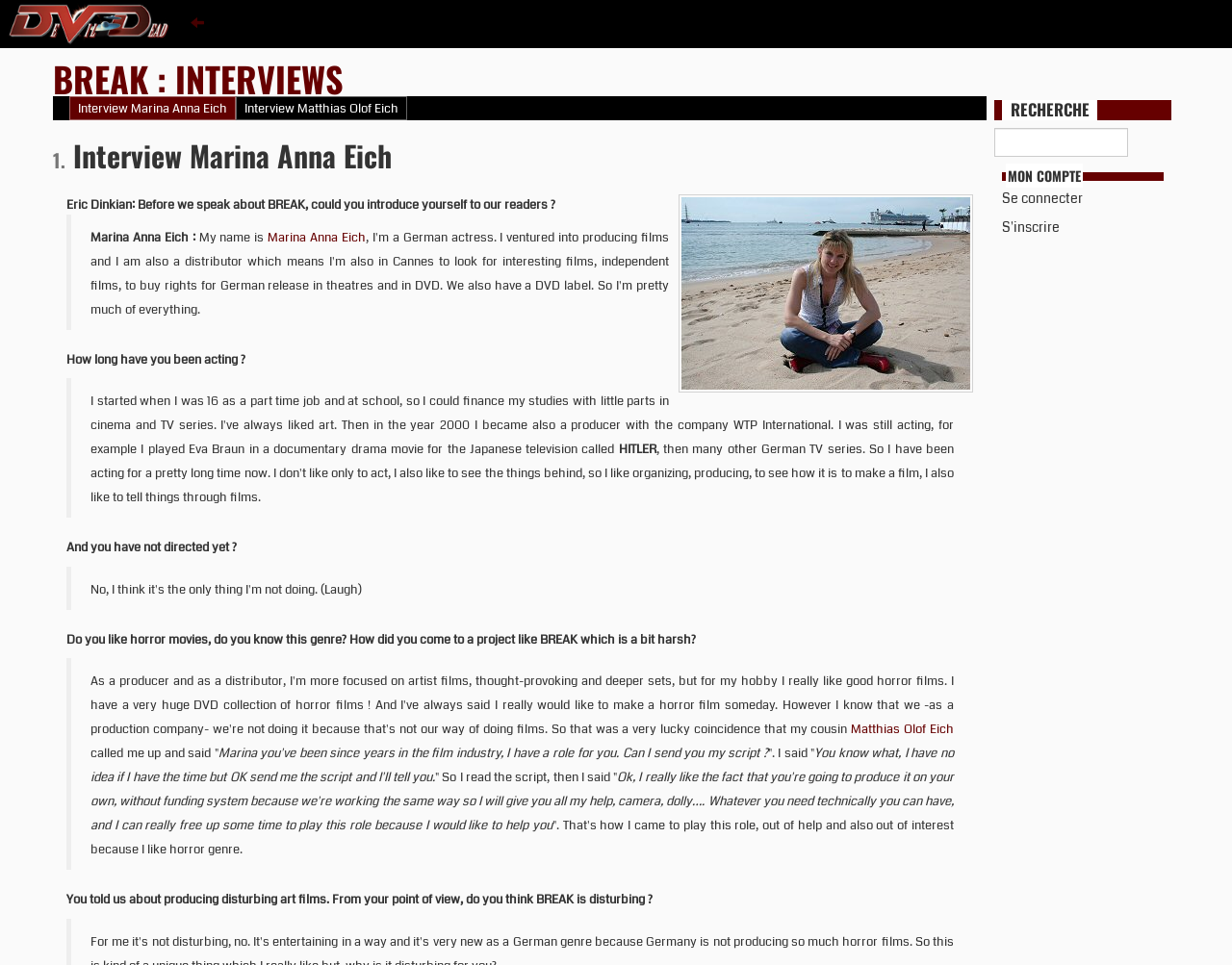Identify the webpage's primary heading and generate its text.

BREAK : INTERVIEWS